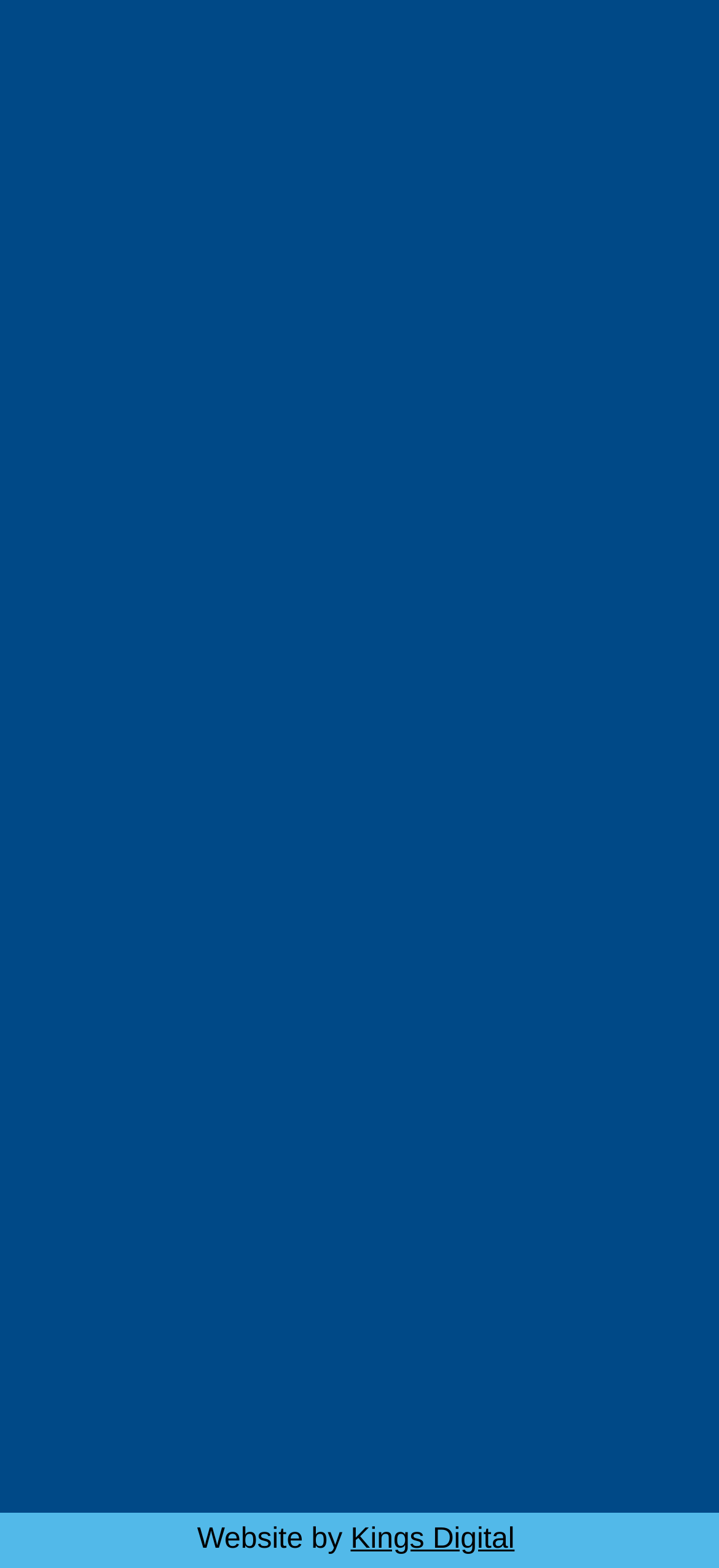Determine the bounding box coordinates in the format (top-left x, top-left y, bottom-right x, bottom-right y). Ensure all values are floating point numbers between 0 and 1. Identify the bounding box of the UI element described by: parent_node: Search for Keyword: name="searchTerms"

None